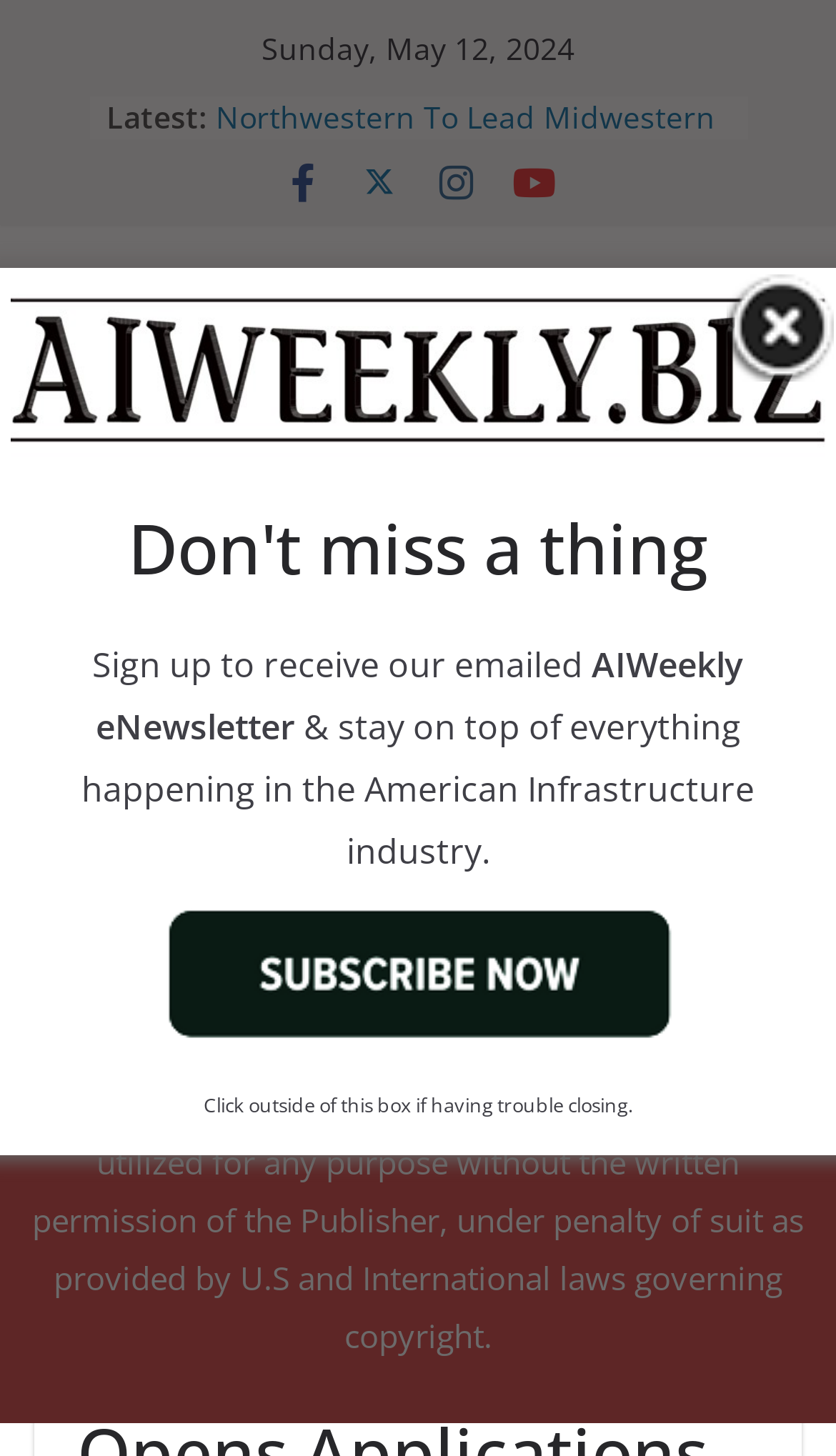What is the main heading of this webpage? Please extract and provide it.

Biden-Harris Administration Opens Applications for Over $9 Billion in Funding to Modernize Nation’s Bridges